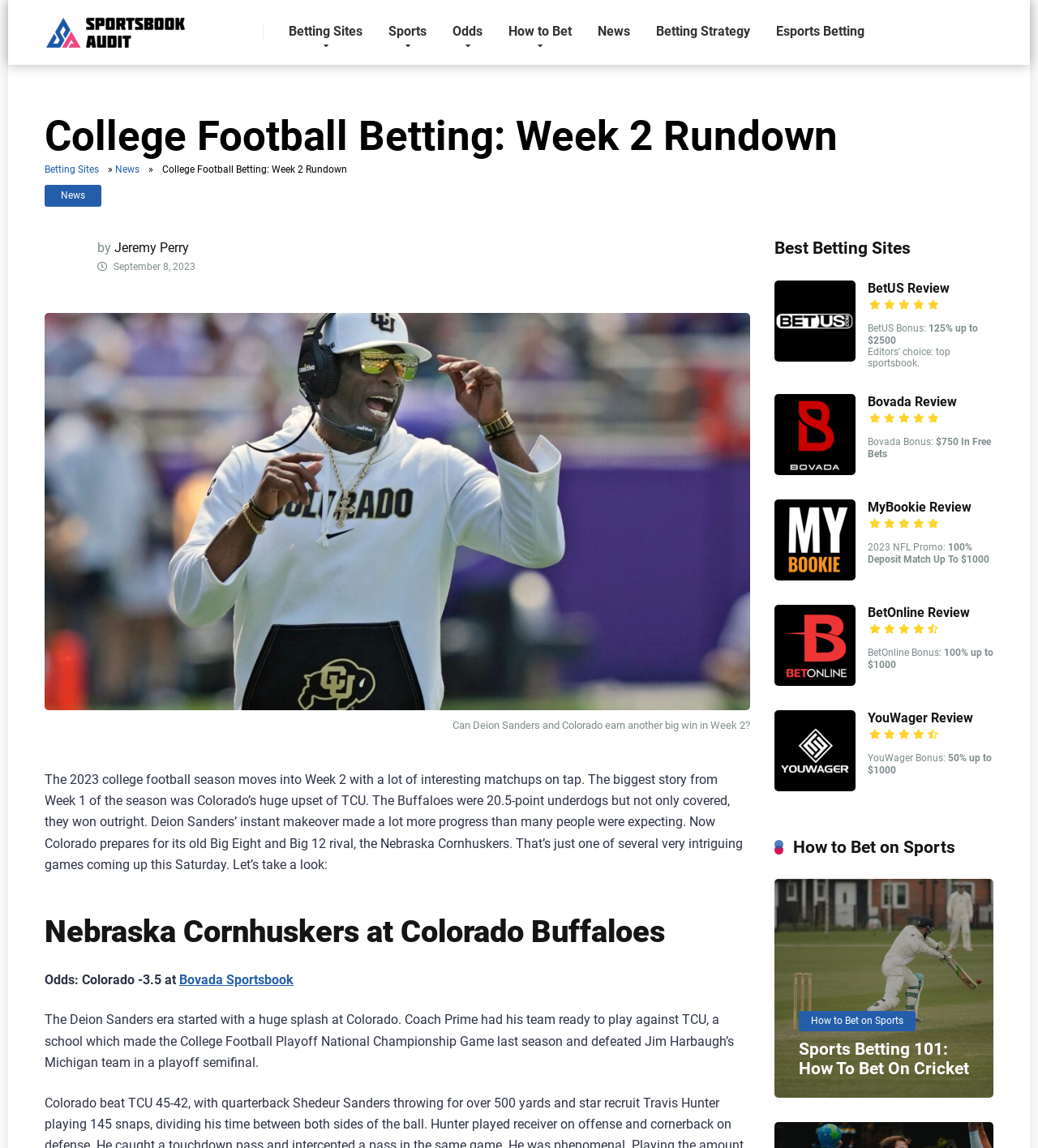What is the topic of this webpage?
Please provide a single word or phrase answer based on the image.

College Football Betting